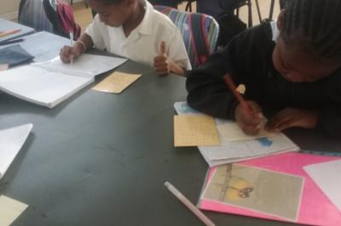Explain what is happening in the image with elaborate details.

In a vibrant classroom setting, two young students are engrossed in their writing tasks at a shared table. The child on the left, dressed in a white shirt, demonstrates enthusiasm with a thumbs-up gesture while focused on his work with a pencil. The other student, wearing a black sweater, is busy writing in her notebook, showcasing her concentration. Scattered around them are various school supplies, including a couple of notebooks and bright colored sheets, creating an engaging learning environment filled with creativity and collaboration. The atmosphere reflects a joyful and productive classroom experience where students are actively participating in their studies.